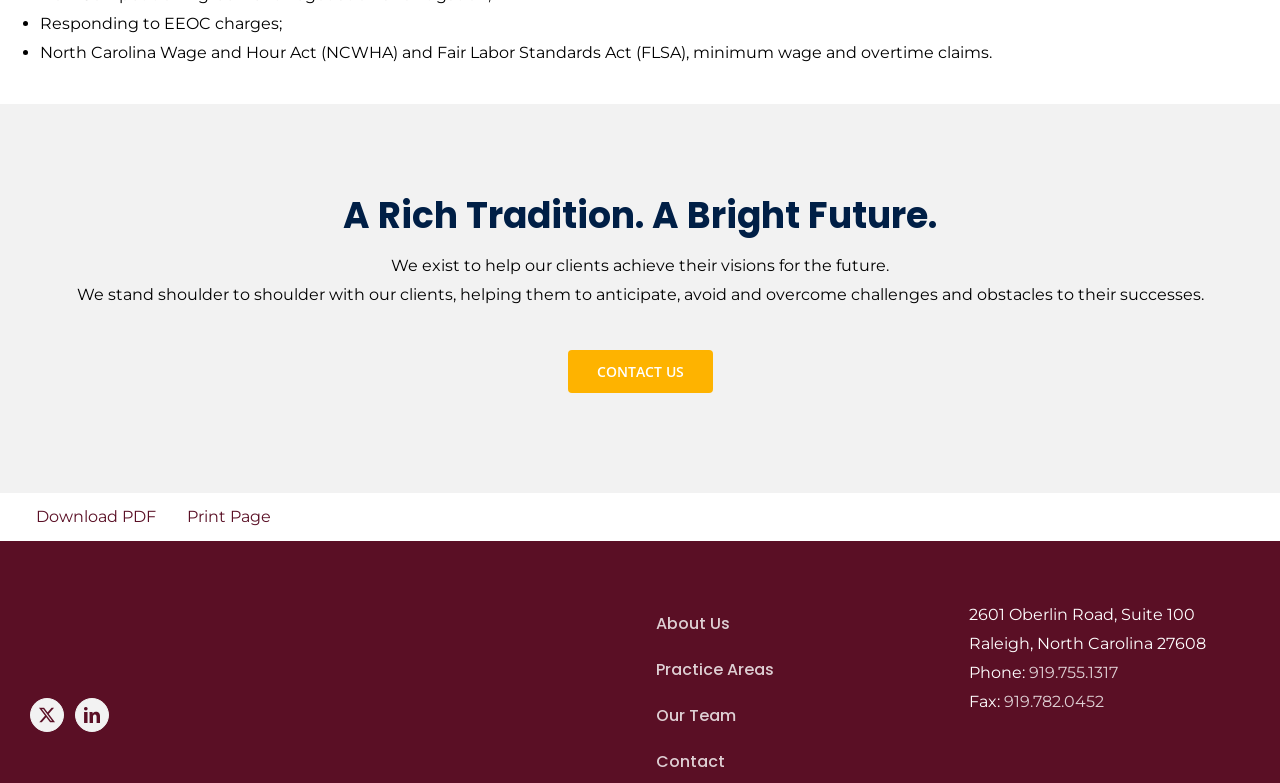Locate the bounding box coordinates of the element that should be clicked to execute the following instruction: "Contact Us".

[0.443, 0.446, 0.557, 0.501]